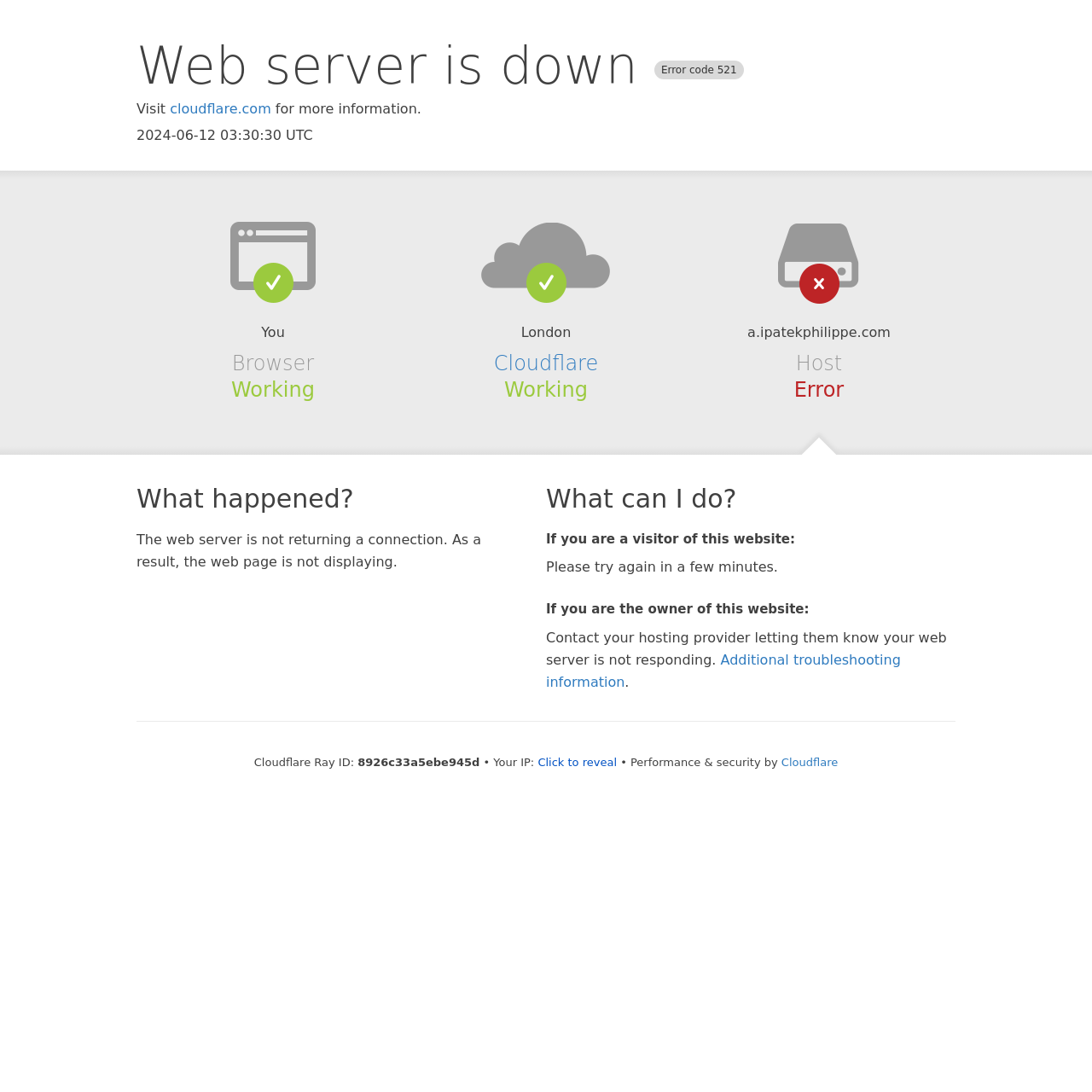What is the name of the hosting provider?
Refer to the image and answer the question using a single word or phrase.

Cloudflare